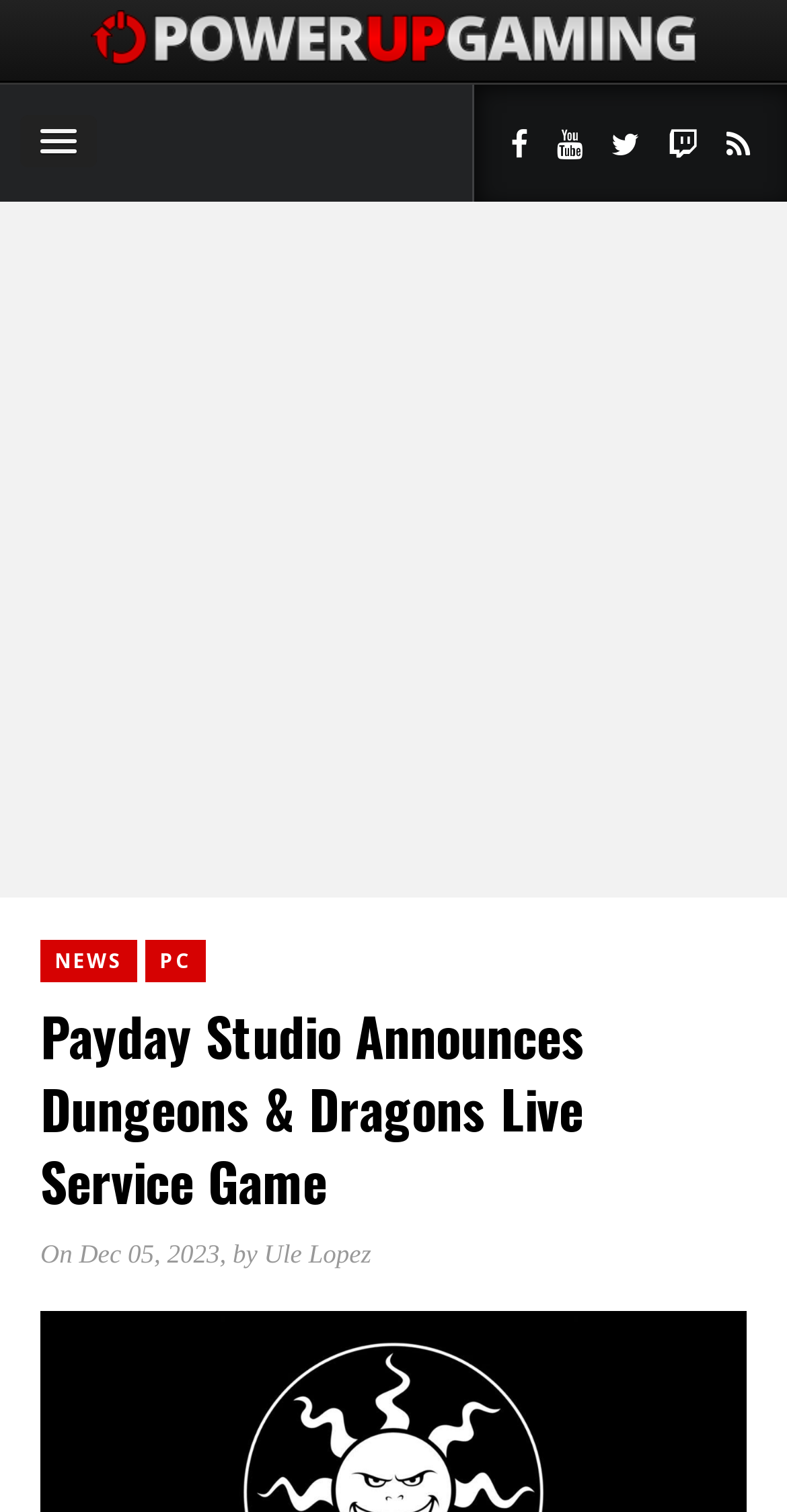Please give a succinct answer using a single word or phrase:
What is the name of the author of the article?

Ule Lopez